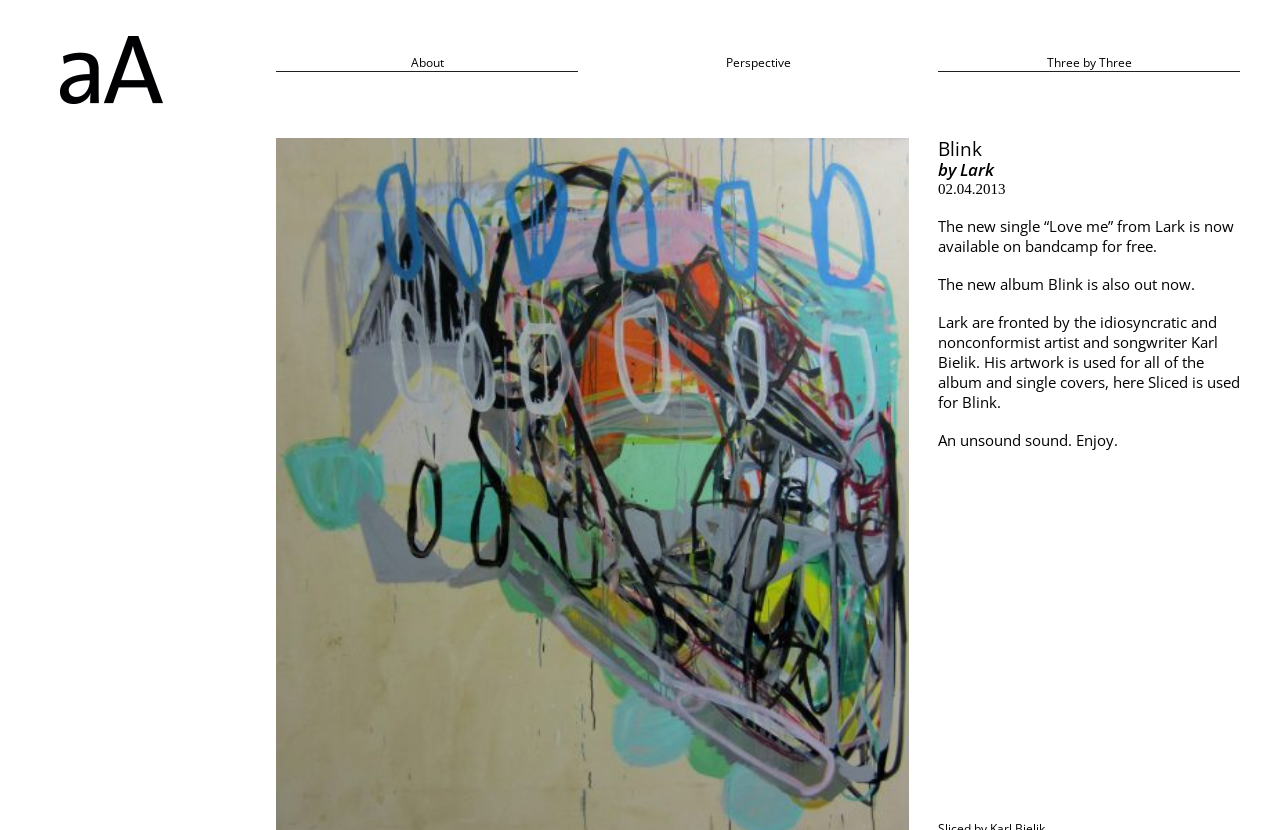Based on the image, please elaborate on the answer to the following question:
What is the name of the new album?

The question asks for the name of the new album, which can be found in the heading element with the text 'Blink' and also in the StaticText element with the text 'The new album Blink is also out now.'